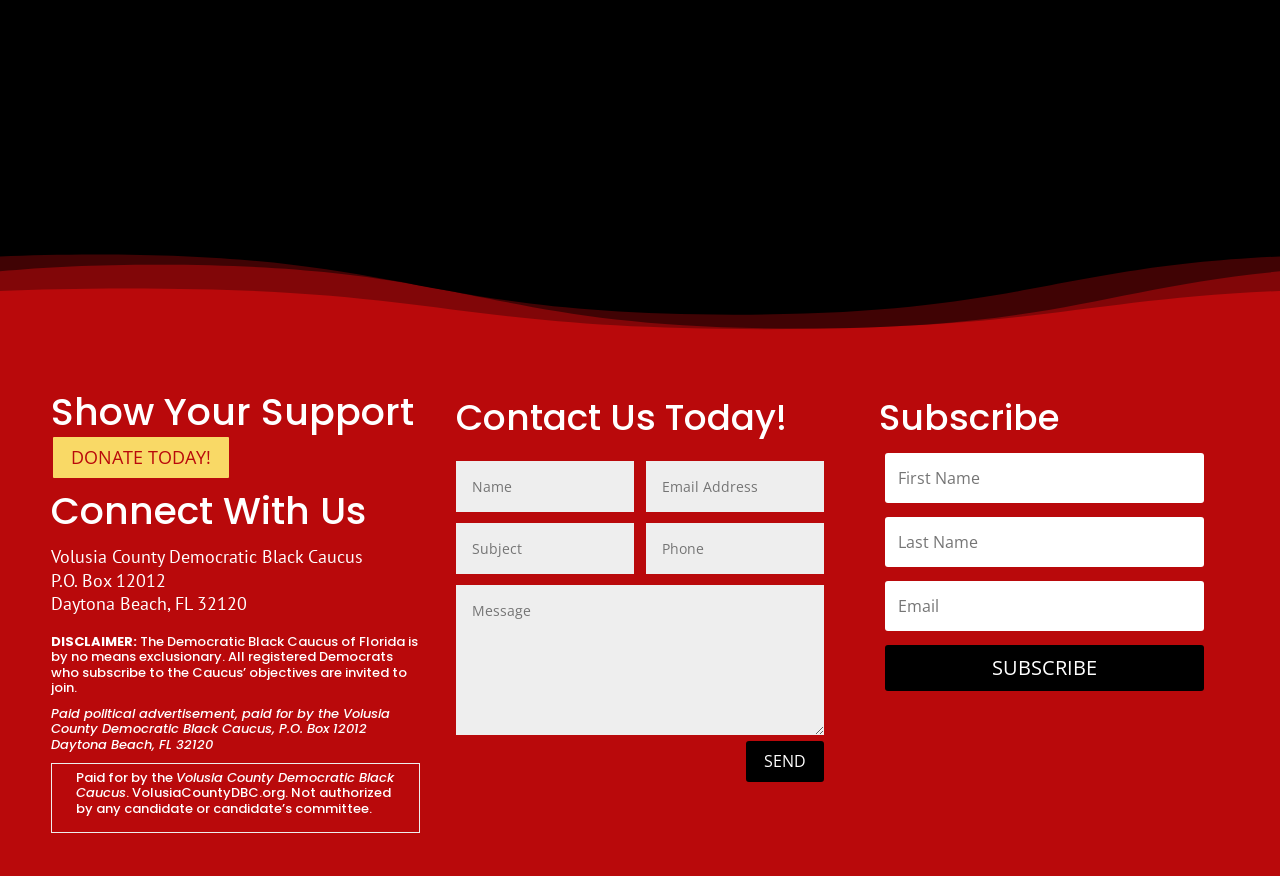Provide the bounding box coordinates of the area you need to click to execute the following instruction: "Subscribe to the newsletter".

[0.691, 0.737, 0.94, 0.789]